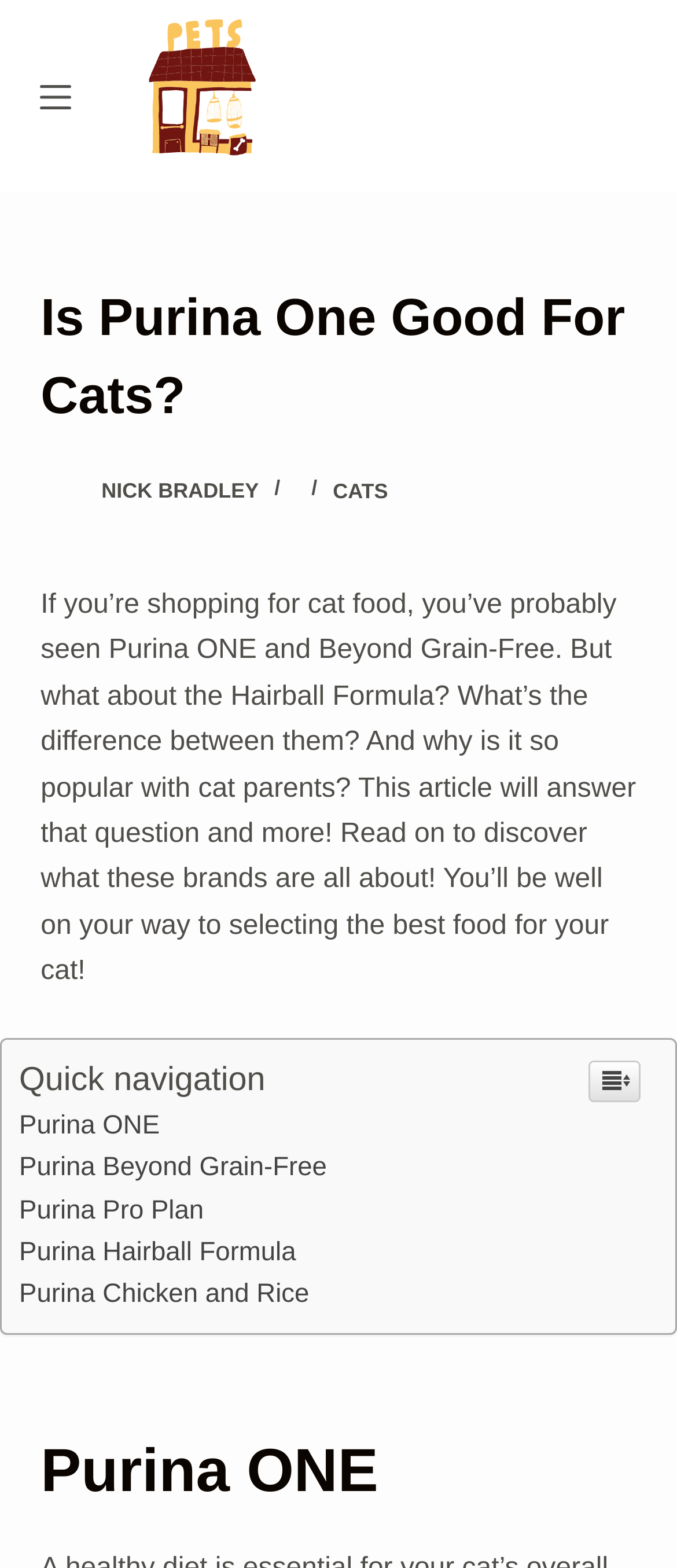Please identify the bounding box coordinates of the element's region that I should click in order to complete the following instruction: "Open the off canvas menu". The bounding box coordinates consist of four float numbers between 0 and 1, i.e., [left, top, right, bottom].

[0.06, 0.051, 0.106, 0.071]